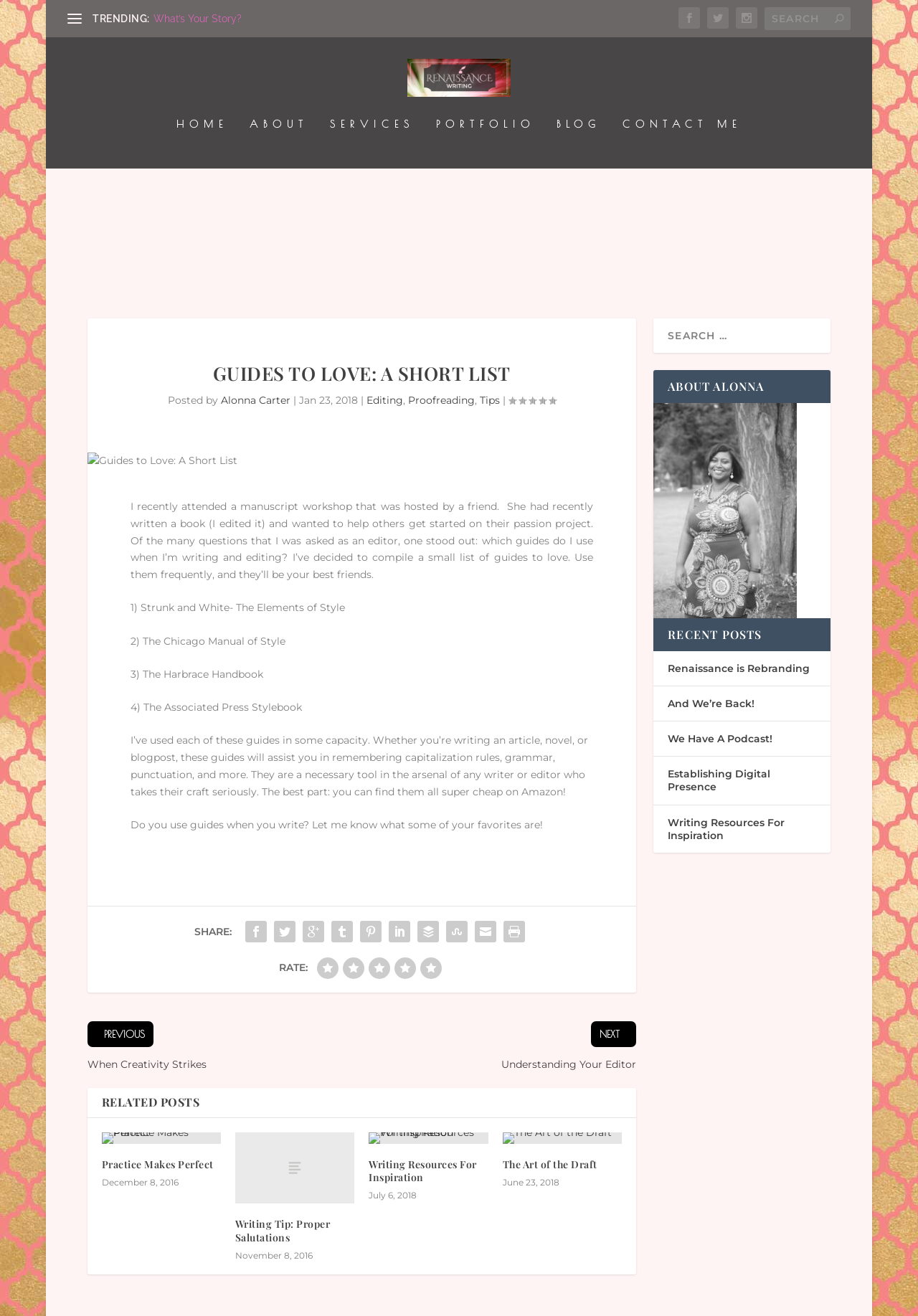Describe all the key features of the webpage in detail.

This webpage is about Renaissance Writing, with a focus on guides to love for writing and editing. At the top, there is a navigation menu with links to HOME, ABOUT, SERVICES, PORTFOLIO, BLOG, and CONTACT ME. Below the navigation menu, there is a search bar with a search icon and a button to submit the search query.

The main content of the page is an article titled "GUIDES TO LOVE: A SHORT LIST" written by Alonna Carter on January 23, 2018. The article discusses the author's experience at a manuscript workshop and the importance of using guides for writing and editing. The author recommends four guides: Strunk and White's "The Elements of Style", "The Chicago Manual of Style", "The Harbrace Handbook", and "The Associated Press Stylebook". These guides are useful for remembering capitalization rules, grammar, punctuation, and more.

Below the article, there are social media sharing links and a rating system with five stars. The webpage also features a section titled "RELATED POSTS" with four links to other articles: "Practice Makes Perfect", "Writing Tip: Proper Salutations", "Writing Resources For Inspiration", and "The Art of the Draft". Each related post has a title, a date, and a brief summary.

At the bottom of the page, there is a section titled "LEAVE A REPLY" where users can leave a comment. The comment form includes fields for name, email, and website, as well as a text area for the comment. There is also a note stating that email addresses will not be published and that required fields are marked with an asterisk.